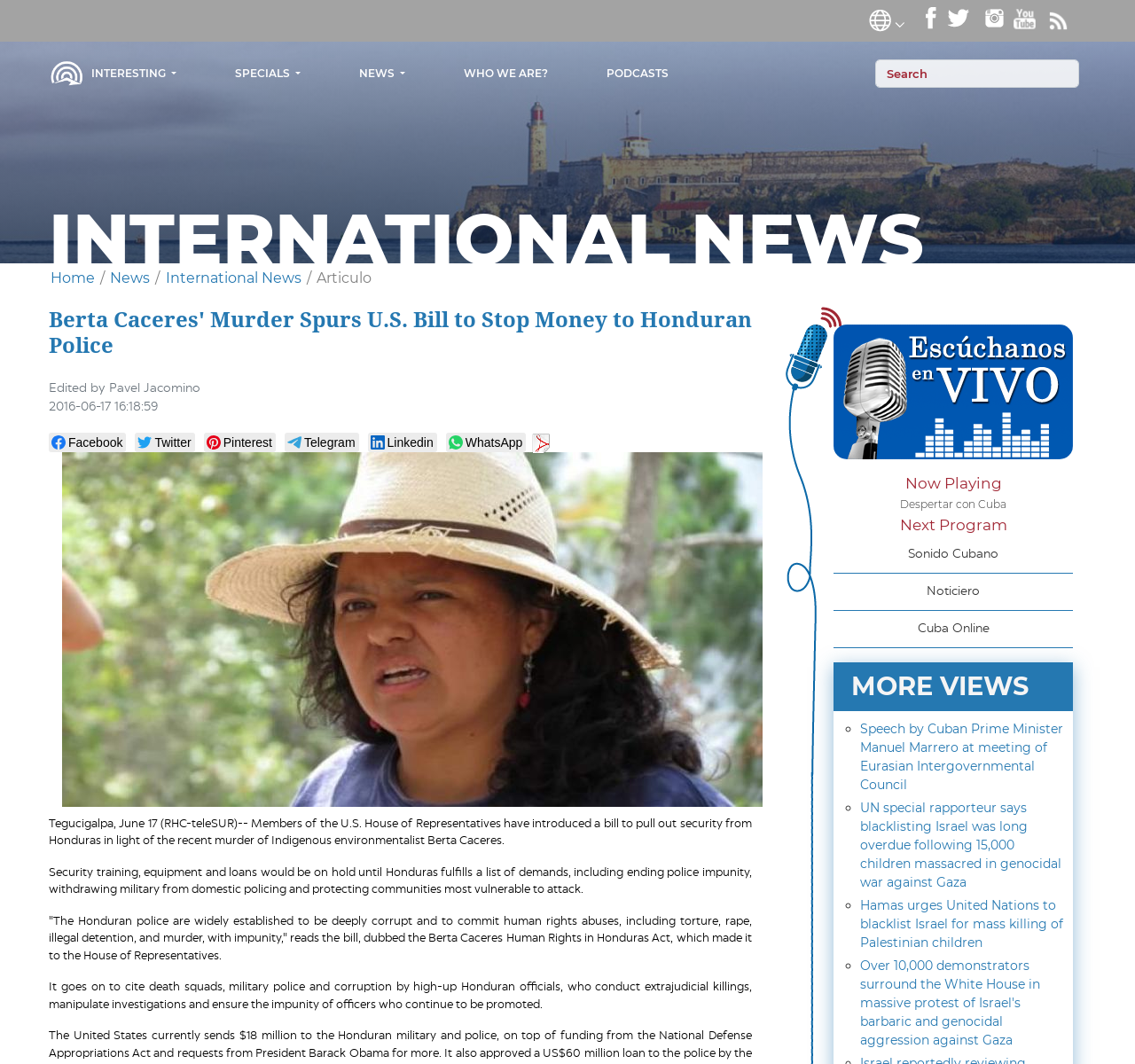Given the element description: "aria-label="Search" name="query" placeholder="Search"", predict the bounding box coordinates of the UI element it refers to, using four float numbers between 0 and 1, i.e., [left, top, right, bottom].

[0.771, 0.056, 0.951, 0.082]